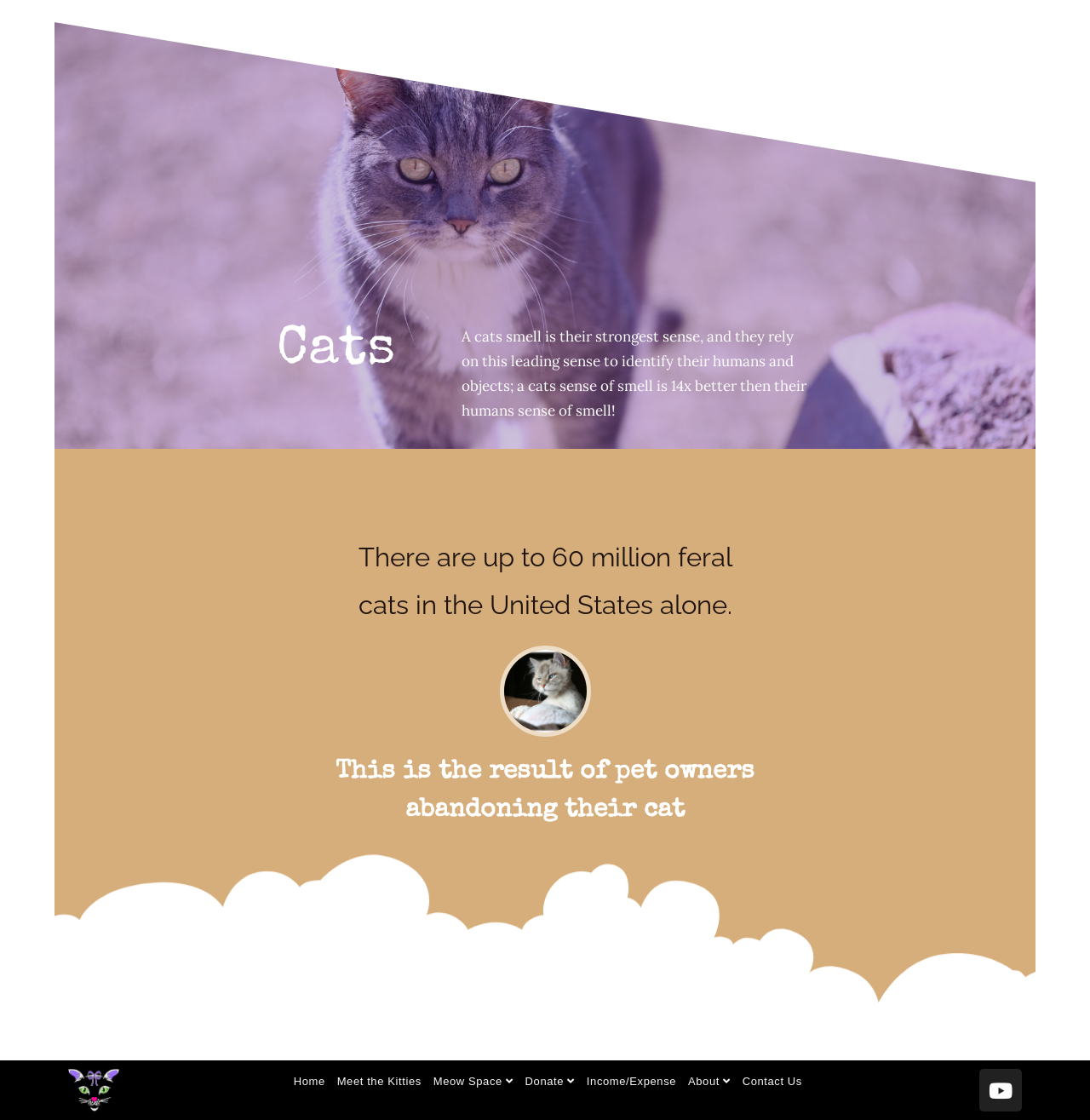Look at the image and answer the question in detail:
How many feral cats are there in the United States?

The webpage states that 'There are up to 60 million feral cats in the United States alone.' This information is provided in the text on the webpage.